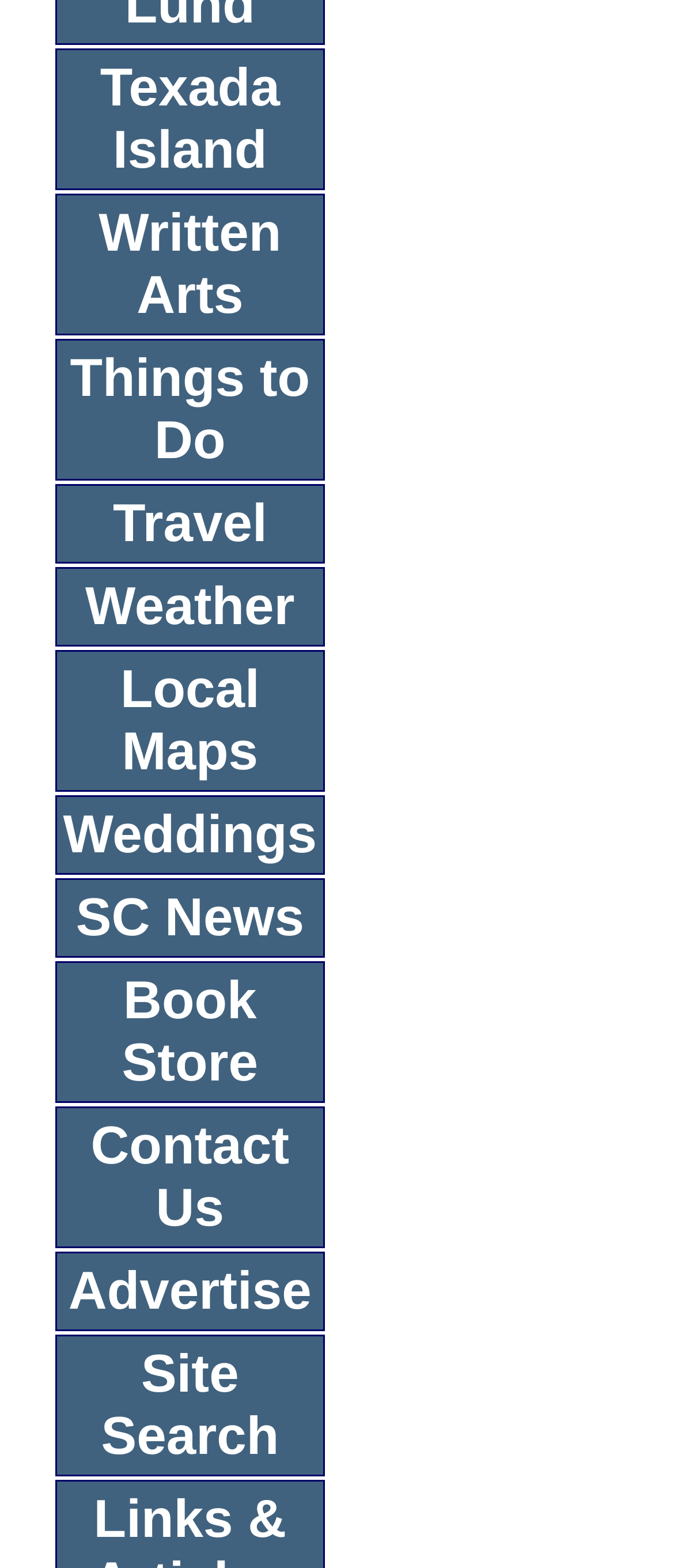Please find the bounding box coordinates of the element's region to be clicked to carry out this instruction: "contact us".

[0.081, 0.706, 0.483, 0.796]